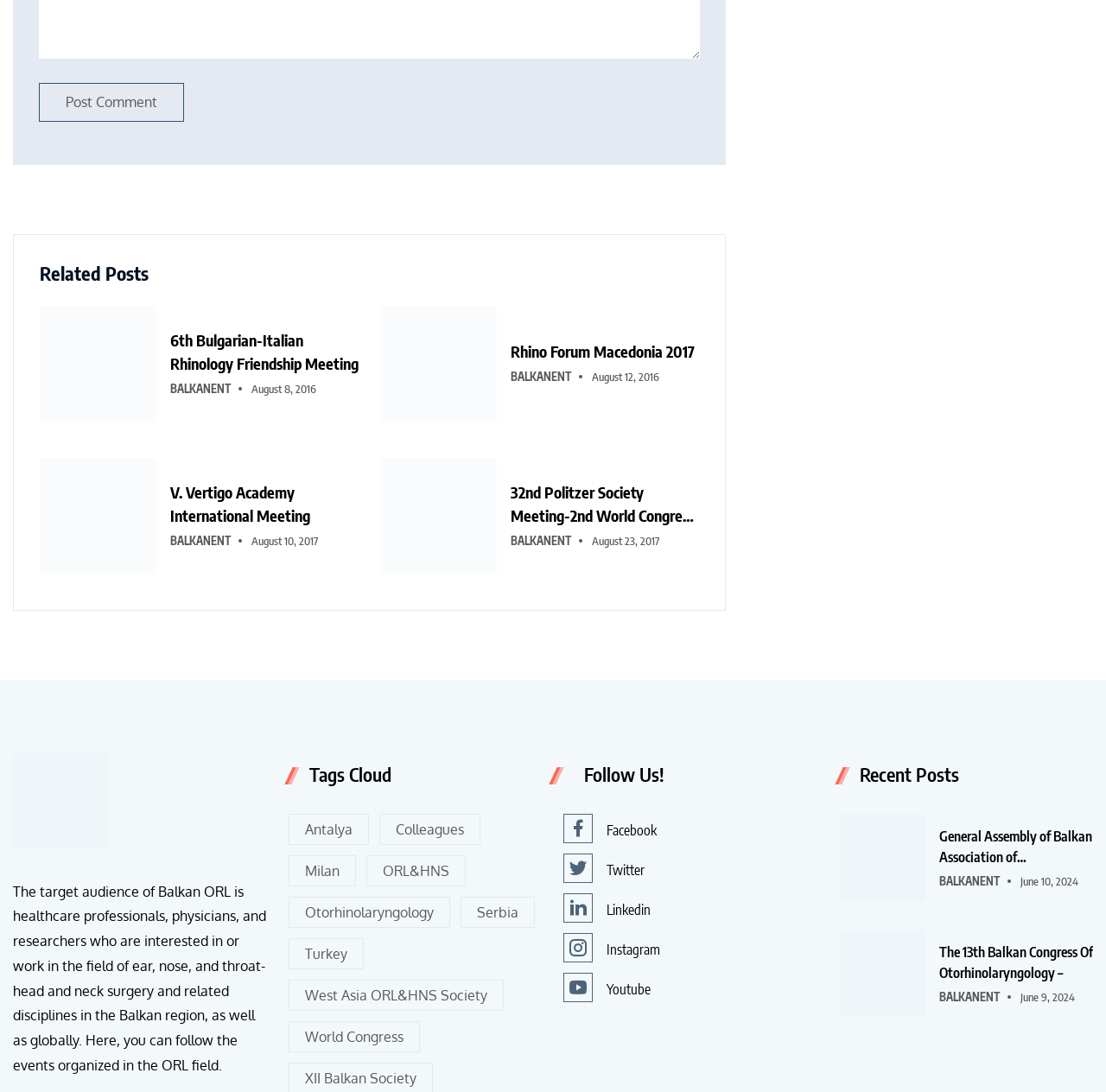Respond to the following question with a brief word or phrase:
What is the title of the first related post?

6th Bulgarian-Italian Rhinology Friendship Meeting